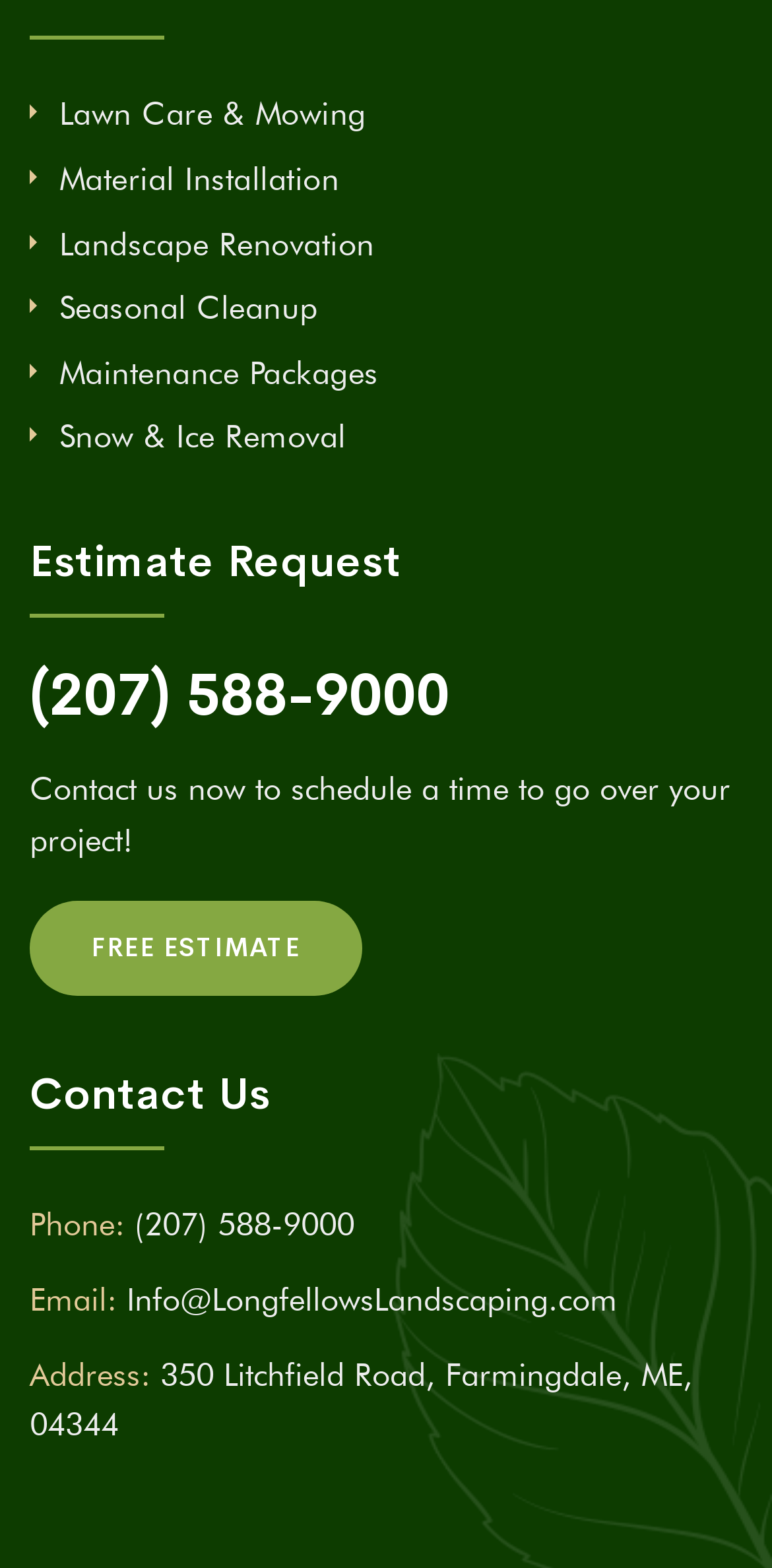Identify the bounding box coordinates of the HTML element based on this description: "parent_node: 344".

None